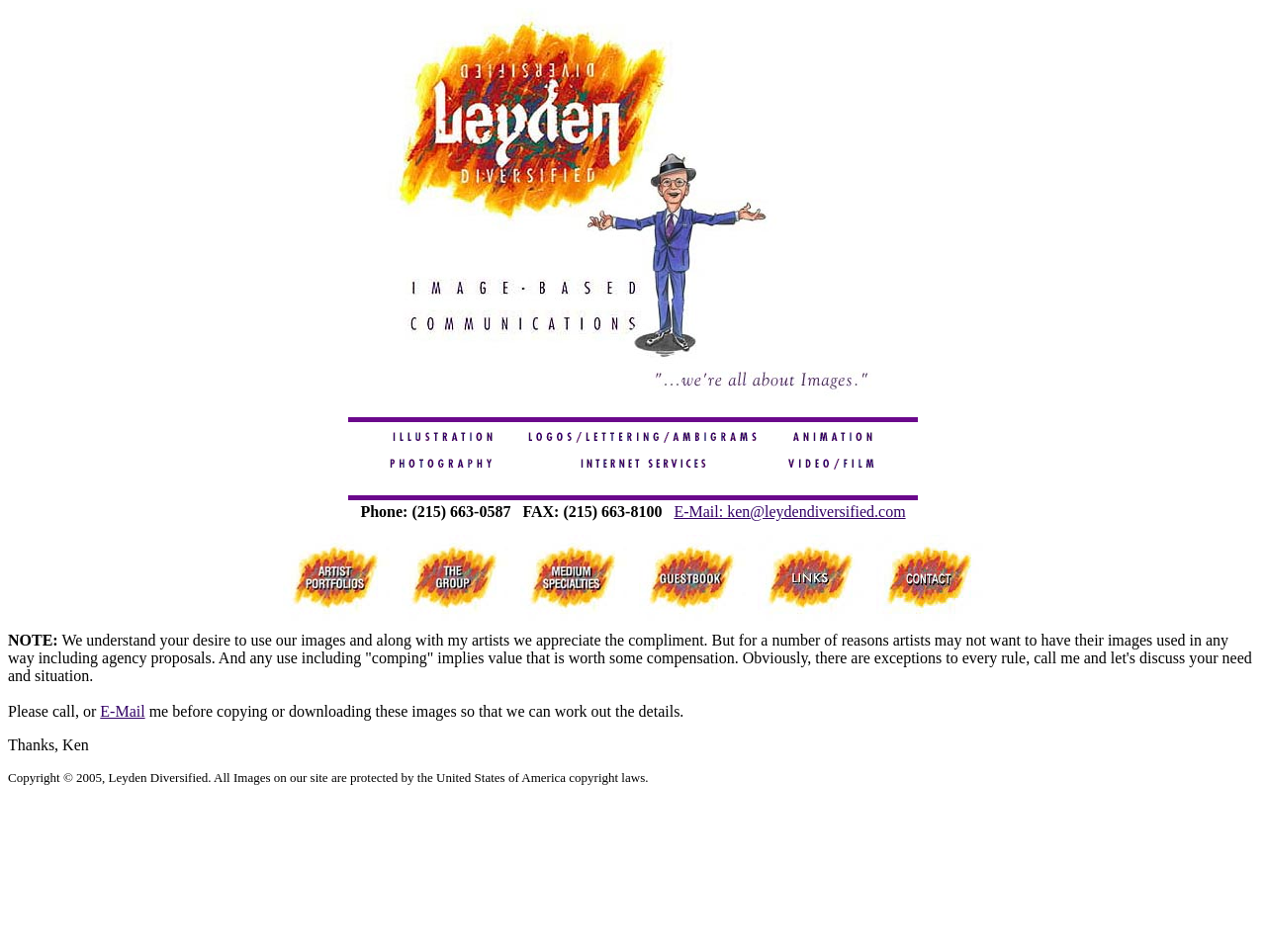What is the copyright notice on the webpage?
We need a detailed and exhaustive answer to the question. Please elaborate.

The webpage has a copyright notice at the bottom, stating that all images on the site are protected by the United States of America copyright laws and are copyrighted by Leyden Diversified in 2005.